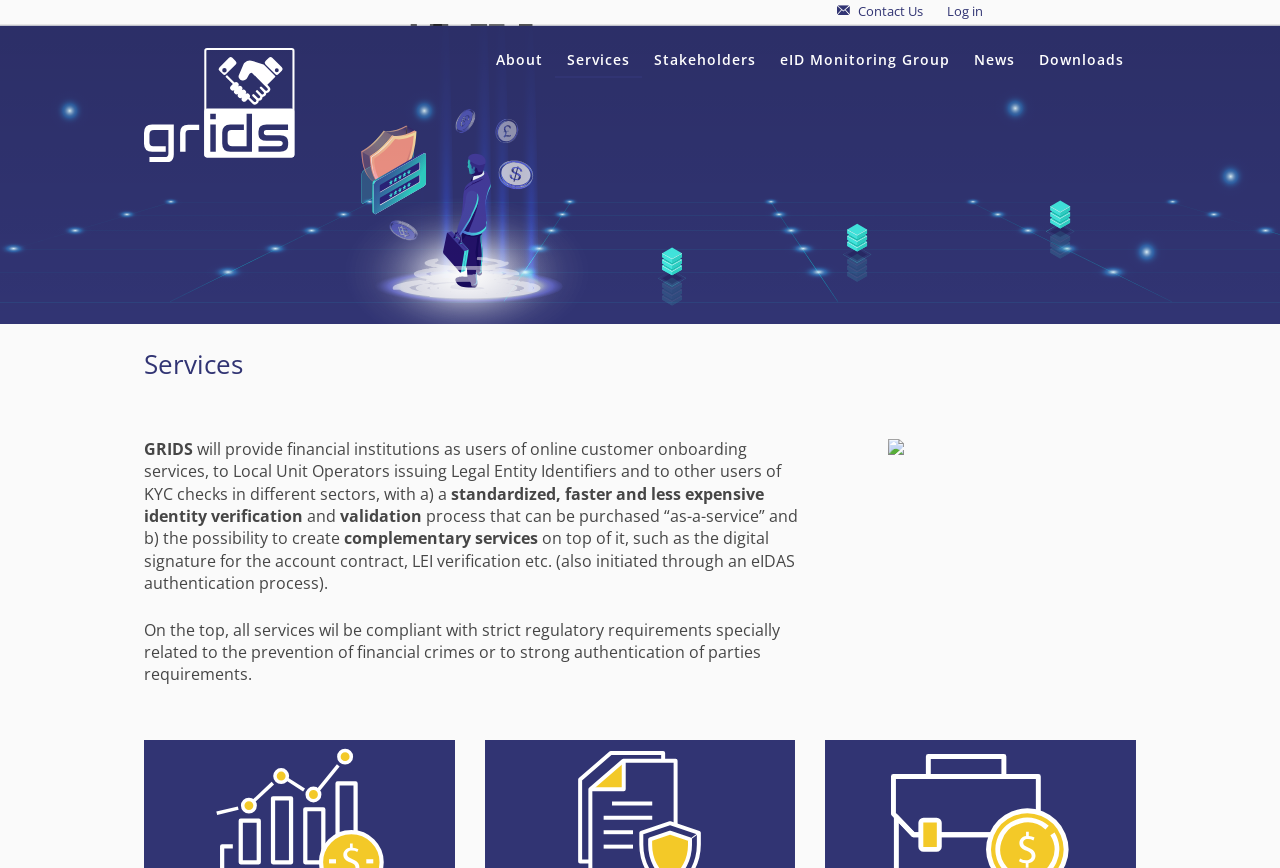Specify the bounding box coordinates of the area to click in order to execute this command: 'View the 'Services' page'. The coordinates should consist of four float numbers ranging from 0 to 1, and should be formatted as [left, top, right, bottom].

[0.434, 0.051, 0.502, 0.09]